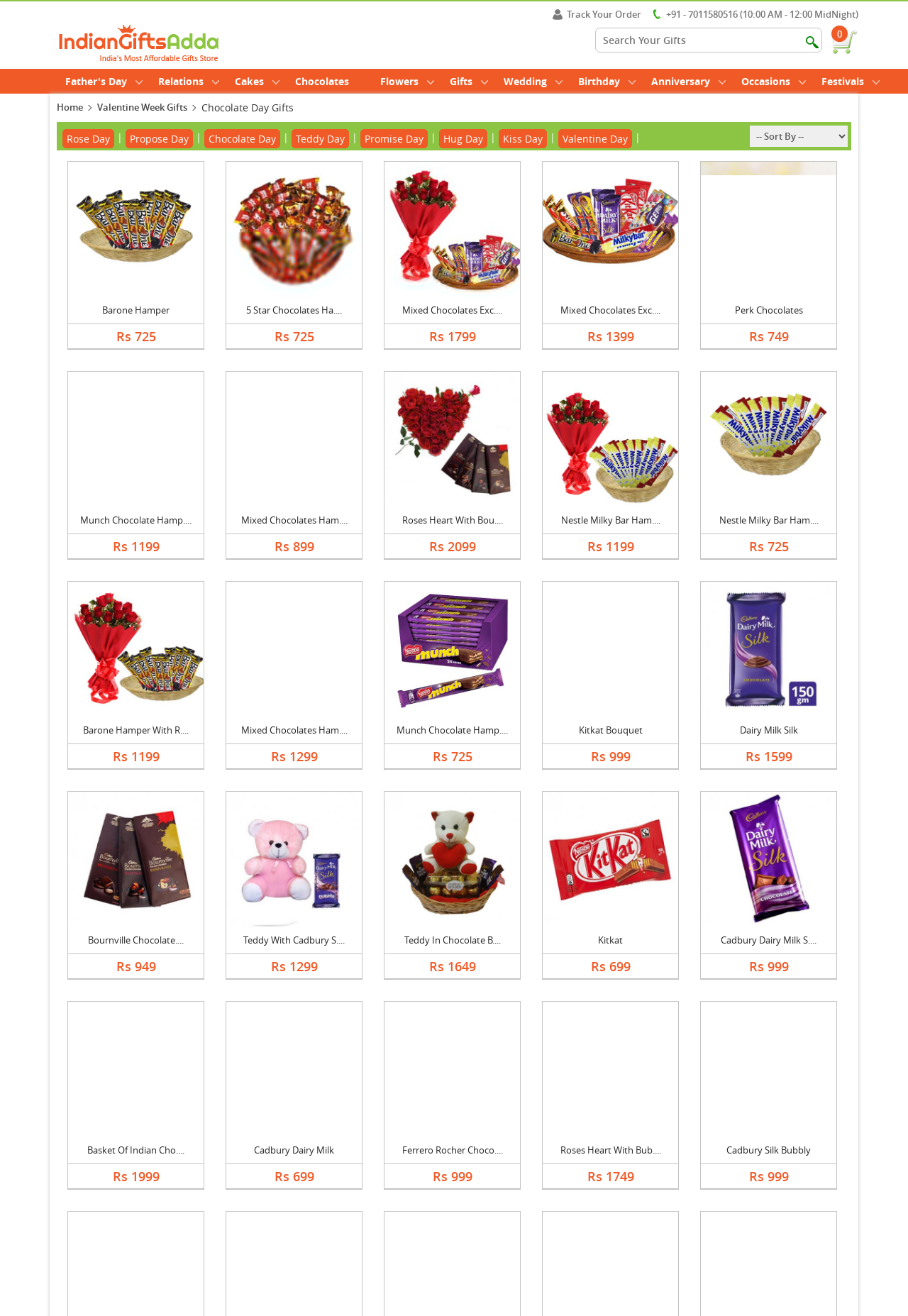Find the bounding box coordinates of the element's region that should be clicked in order to follow the given instruction: "Track your order". The coordinates should consist of four float numbers between 0 and 1, i.e., [left, top, right, bottom].

[0.609, 0.006, 0.706, 0.016]